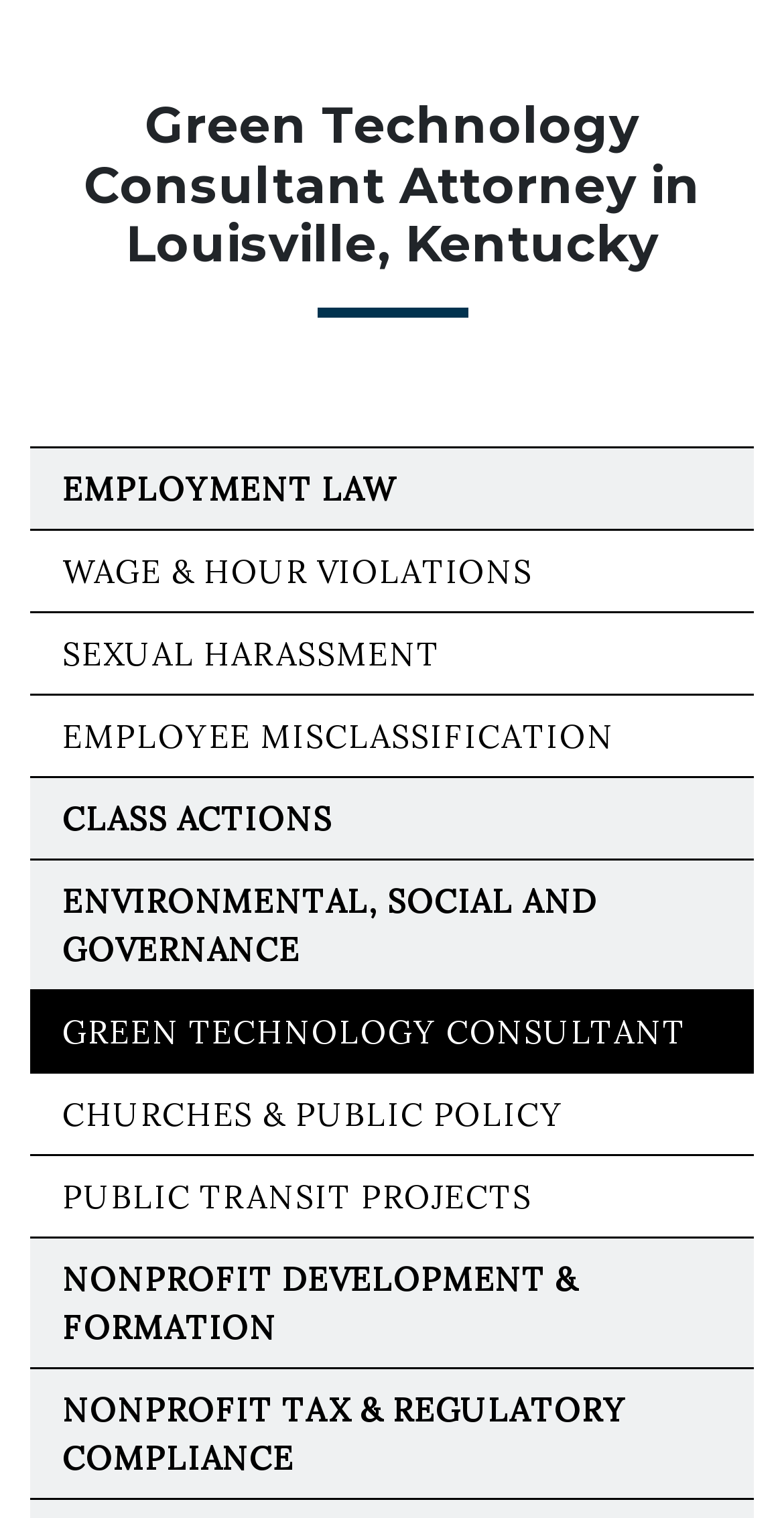Locate and provide the bounding box coordinates for the HTML element that matches this description: "Nonprofit Tax & Regulatory Compliance".

[0.038, 0.902, 0.962, 0.987]